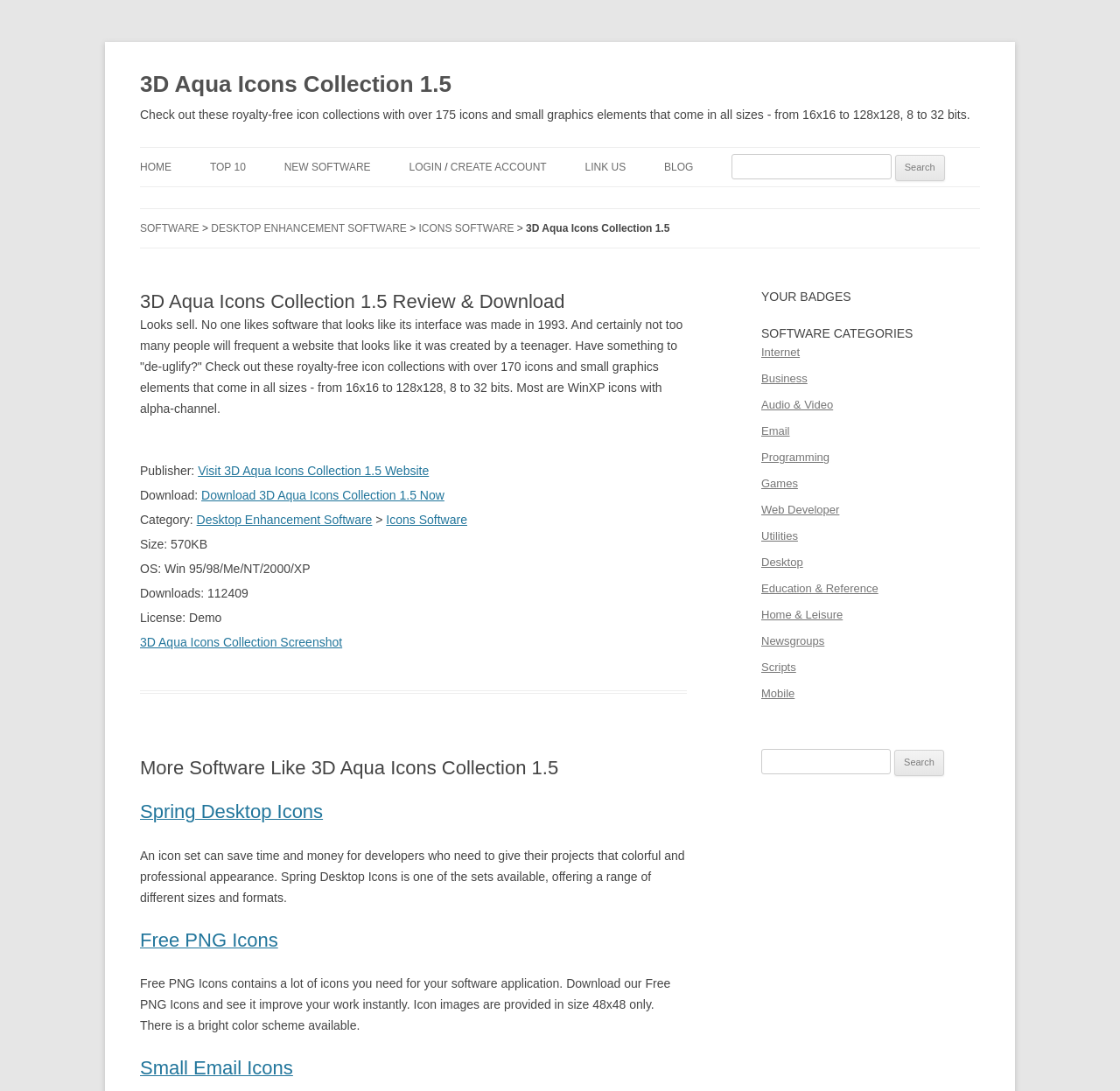What is the category of the software 'Spring Desktop Icons'?
Based on the image, give a one-word or short phrase answer.

Desktop Enhancement Software